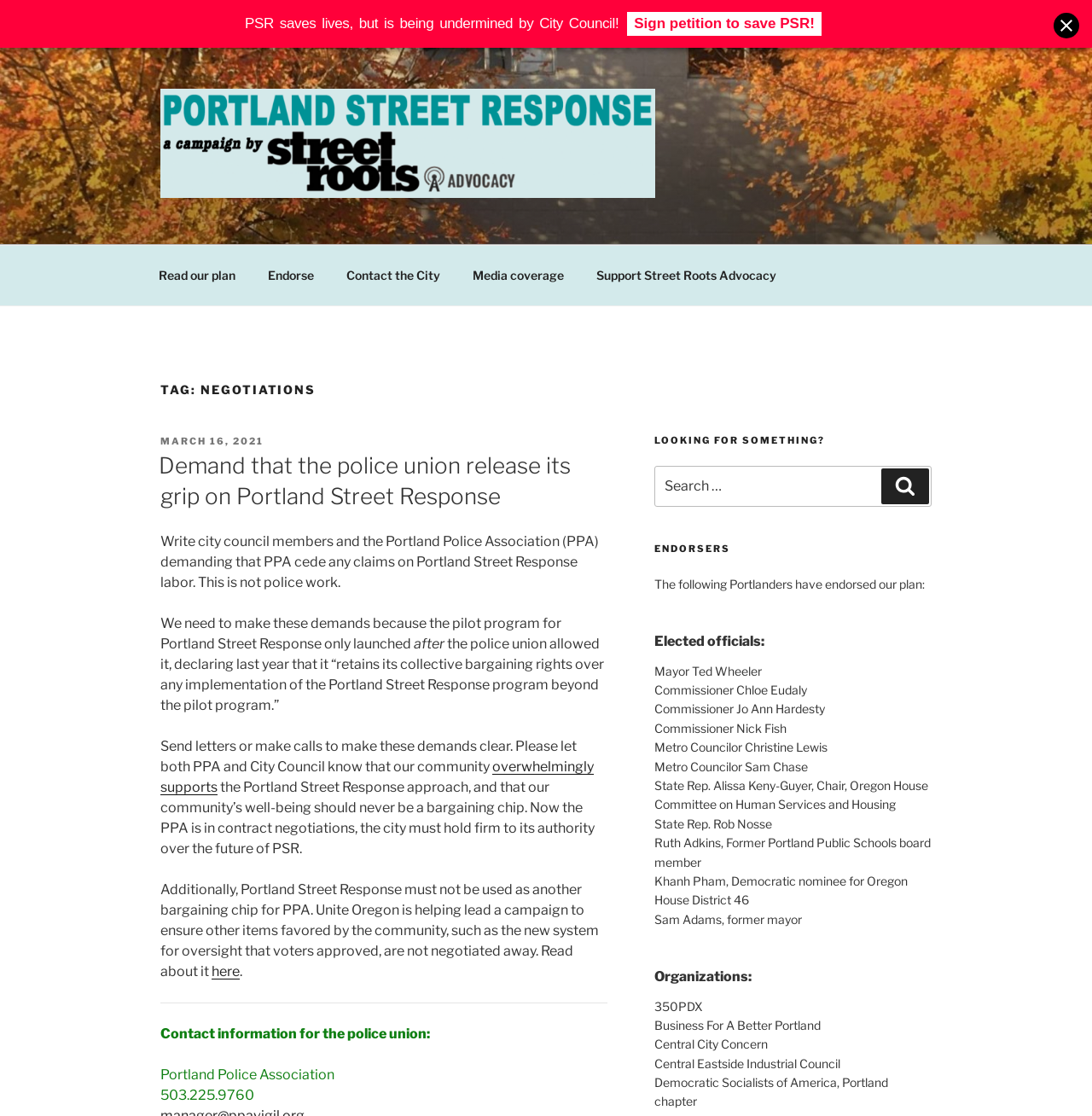Give the bounding box coordinates for this UI element: "Portland Street Response". The coordinates should be four float numbers between 0 and 1, arranged as [left, top, right, bottom].

[0.147, 0.182, 0.651, 0.216]